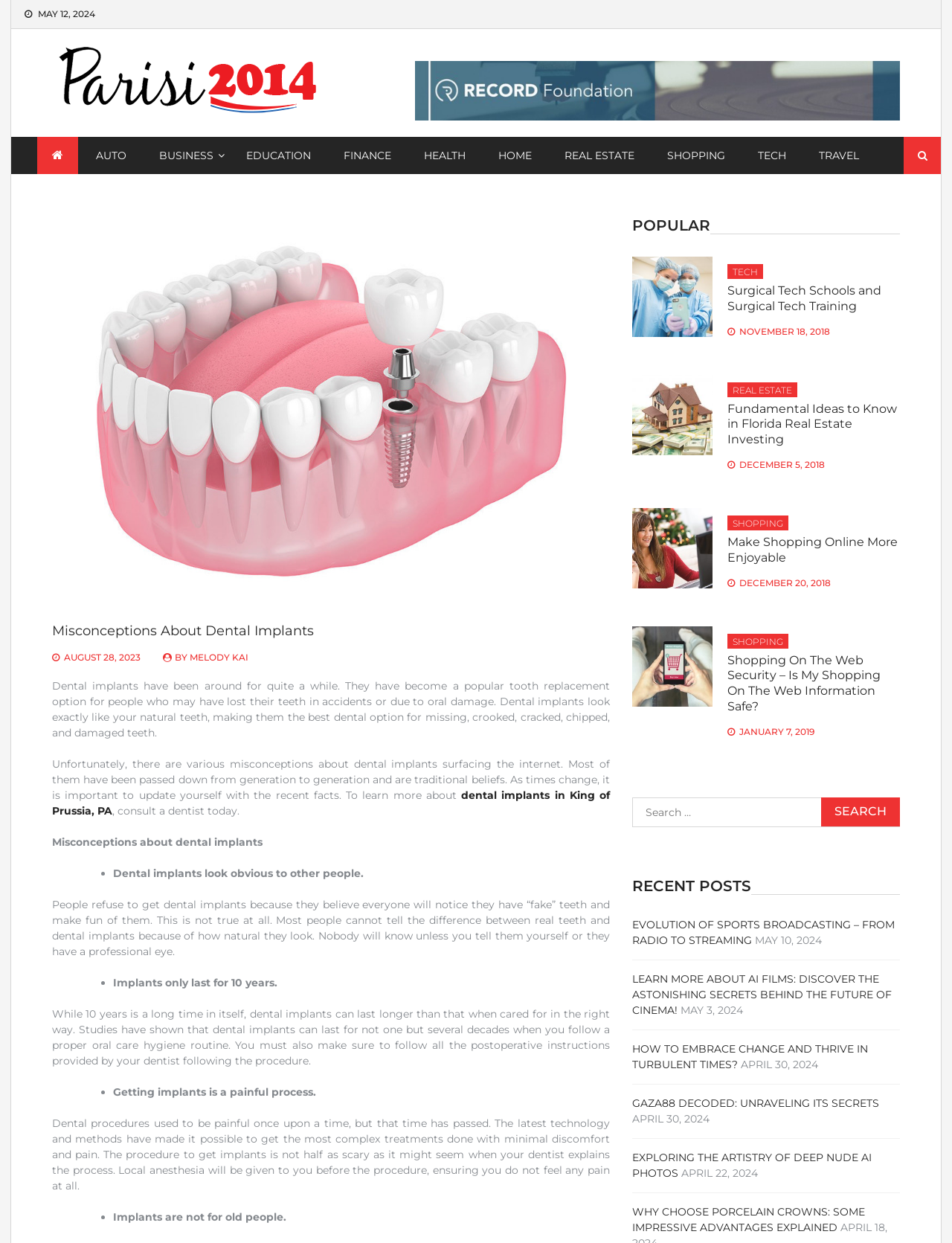Locate the bounding box coordinates of the clickable area to execute the instruction: "Read the article about 'Misconceptions About Dental Implants'". Provide the coordinates as four float numbers between 0 and 1, represented as [left, top, right, bottom].

[0.055, 0.501, 0.641, 0.515]